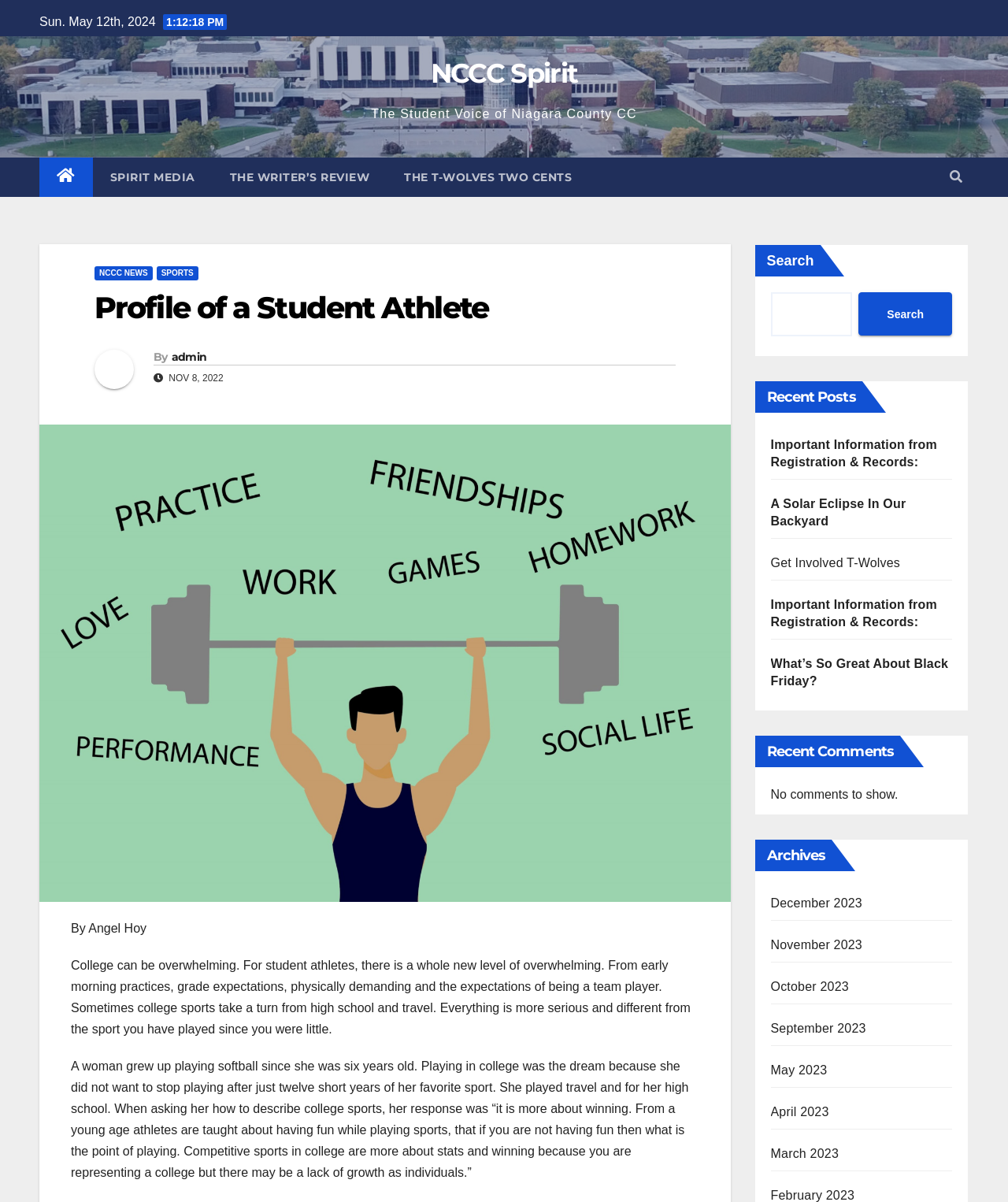Find the bounding box coordinates for the element described here: "Get Involved T-Wolves".

[0.764, 0.463, 0.893, 0.474]